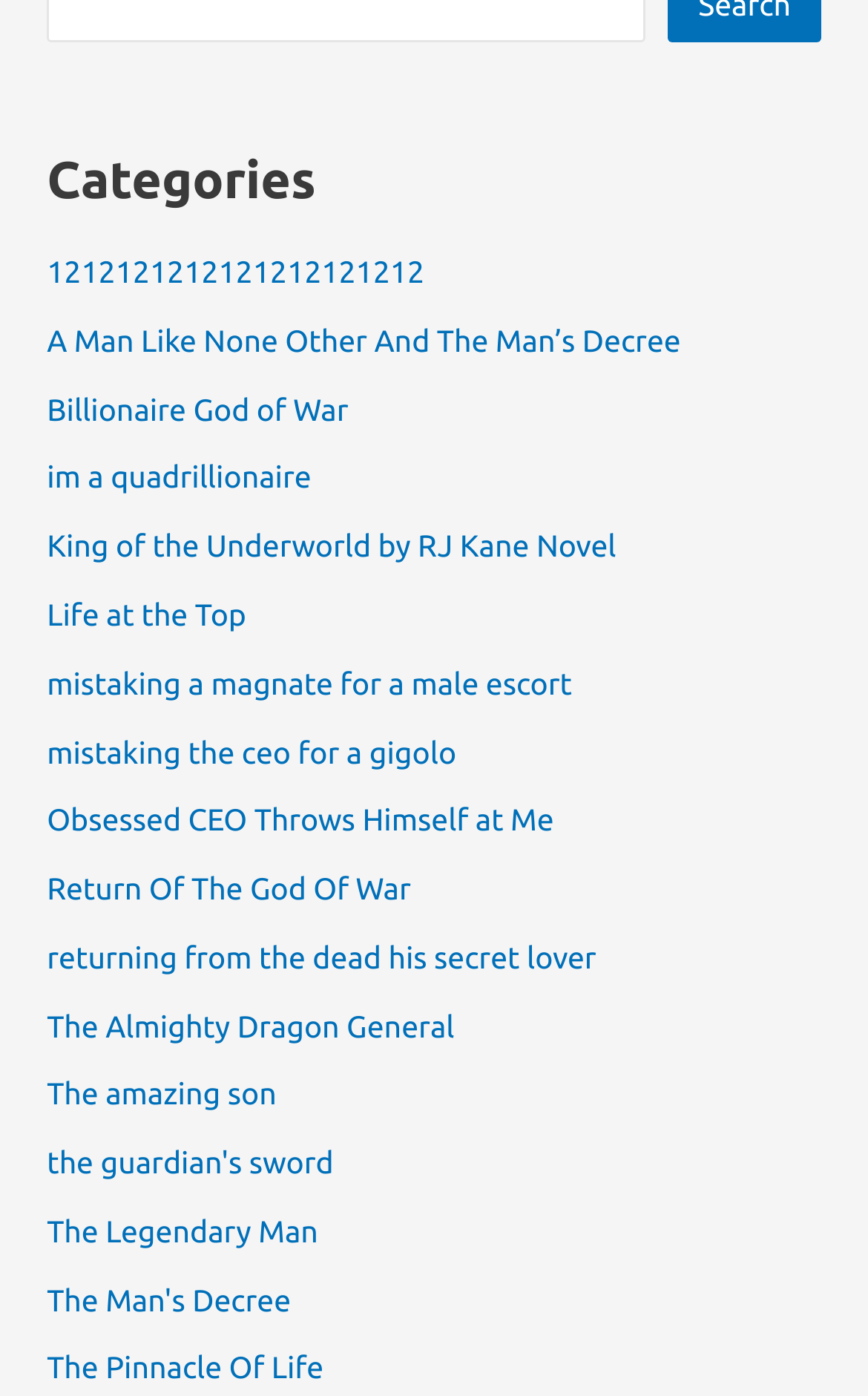Please find the bounding box for the following UI element description. Provide the coordinates in (top-left x, top-left y, bottom-right x, bottom-right y) format, with values between 0 and 1: The Almighty Dragon General

[0.054, 0.722, 0.524, 0.747]